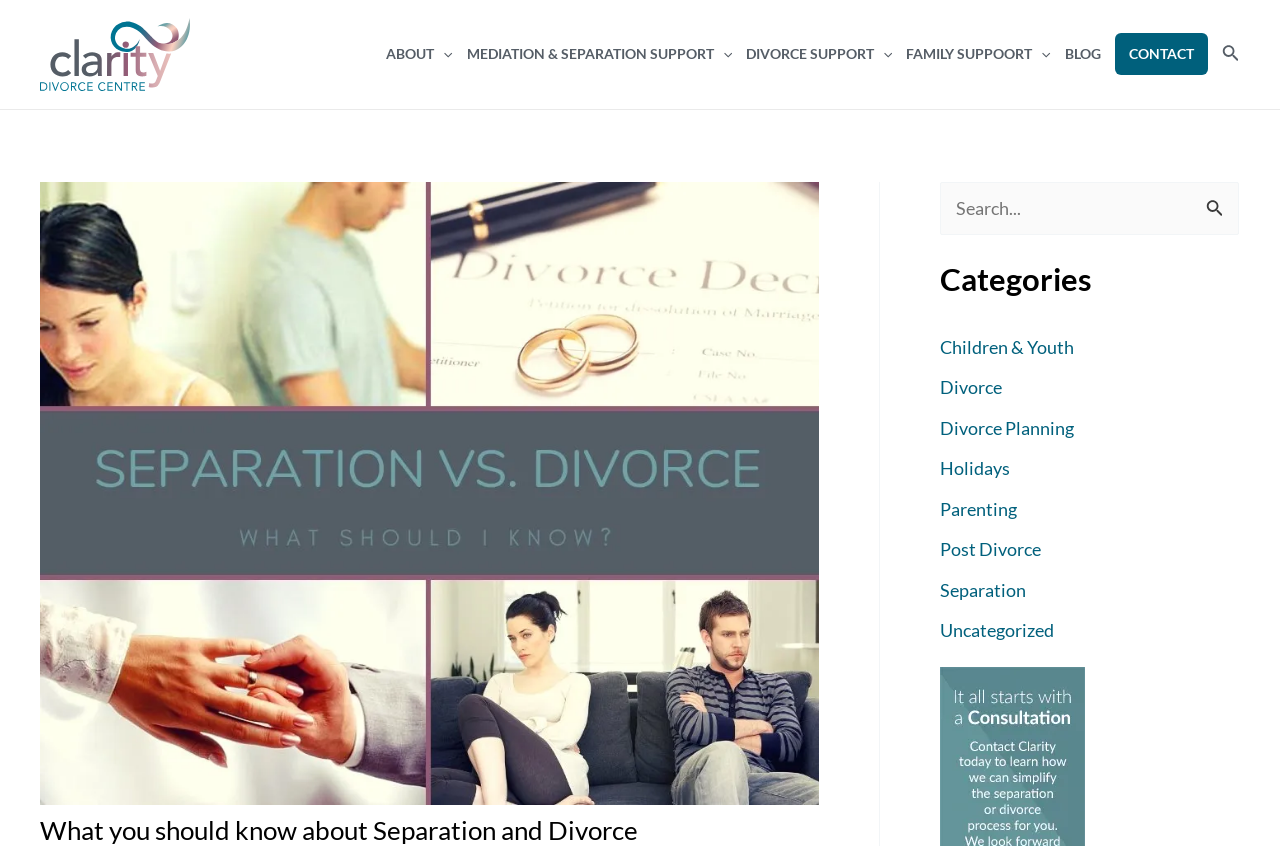Locate the bounding box coordinates of the element that needs to be clicked to carry out the instruction: "Click on the Clarity Divorce Centre link". The coordinates should be given as four float numbers ranging from 0 to 1, i.e., [left, top, right, bottom].

[0.031, 0.049, 0.148, 0.075]